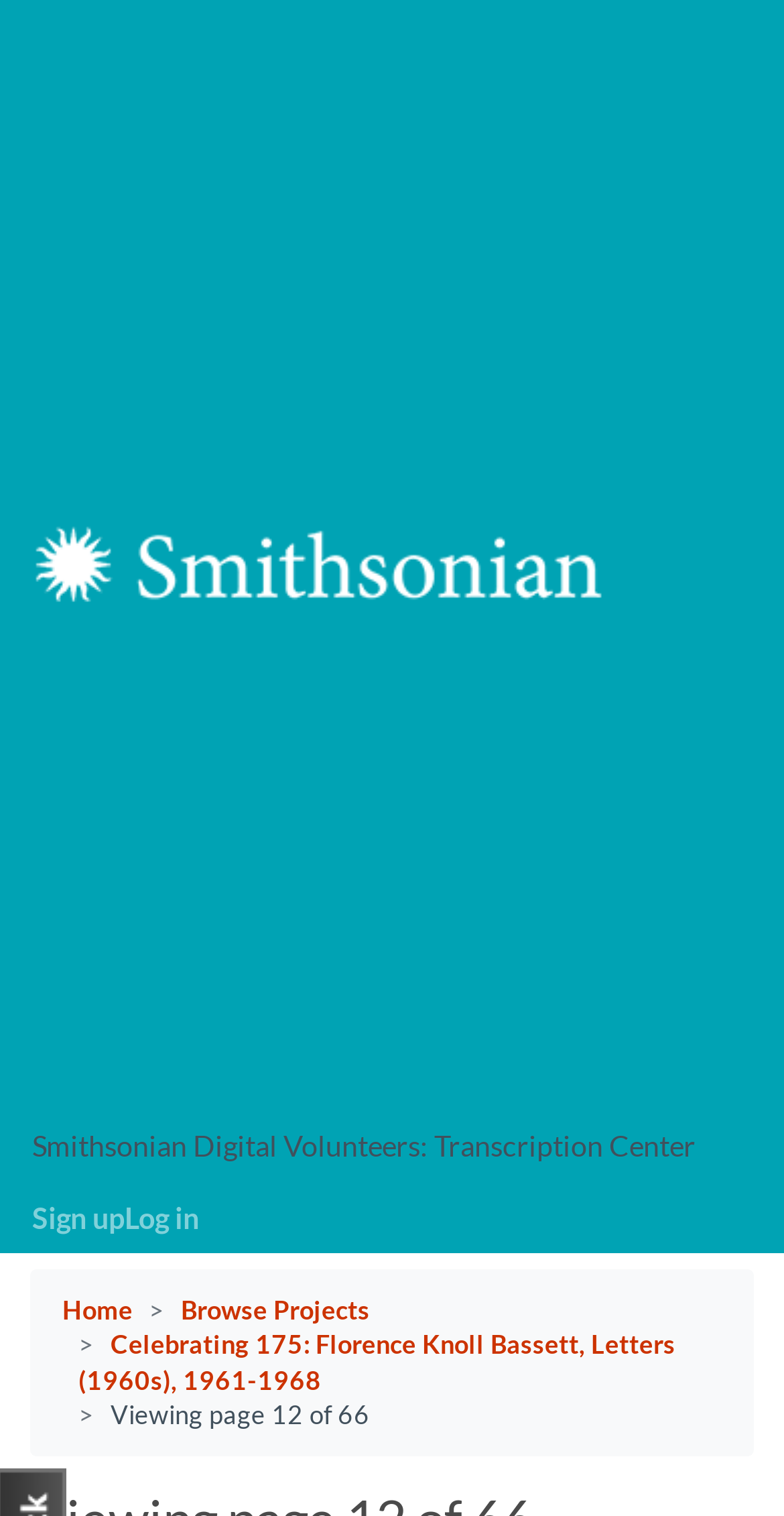Carefully examine the image and provide an in-depth answer to the question: How many pages are there for this project?

I found the answer by looking at the text 'Viewing page 12 of 66' which indicates that there are 66 pages in total for this project.